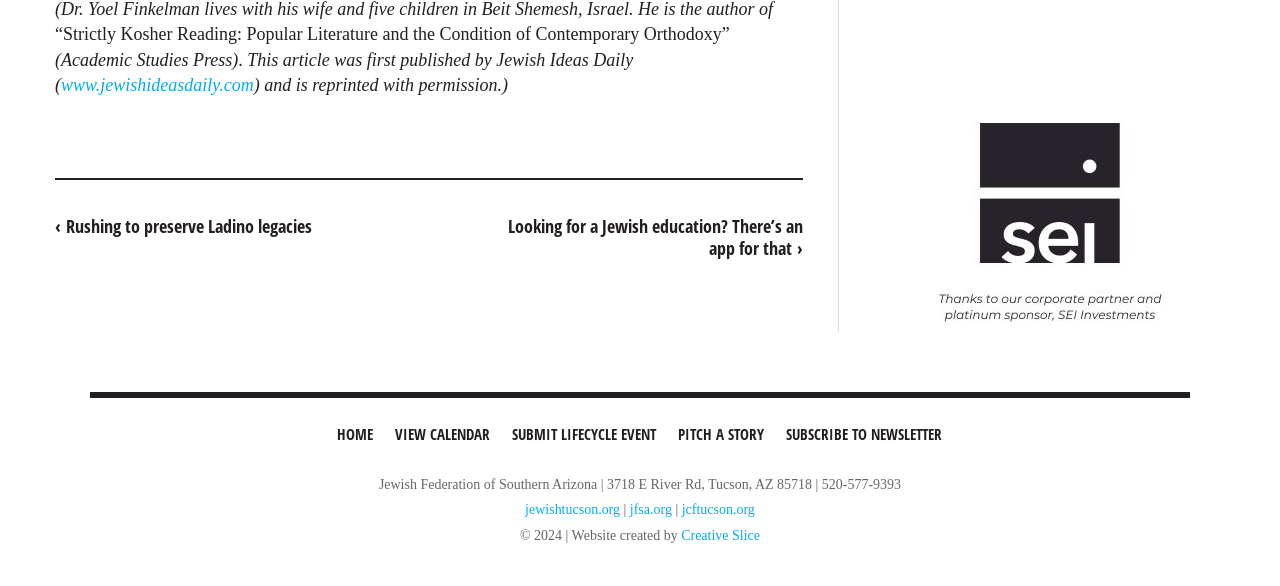Find the bounding box coordinates of the element to click in order to complete the given instruction: "Visit the Jewish Ideas Daily website."

[0.048, 0.128, 0.198, 0.163]